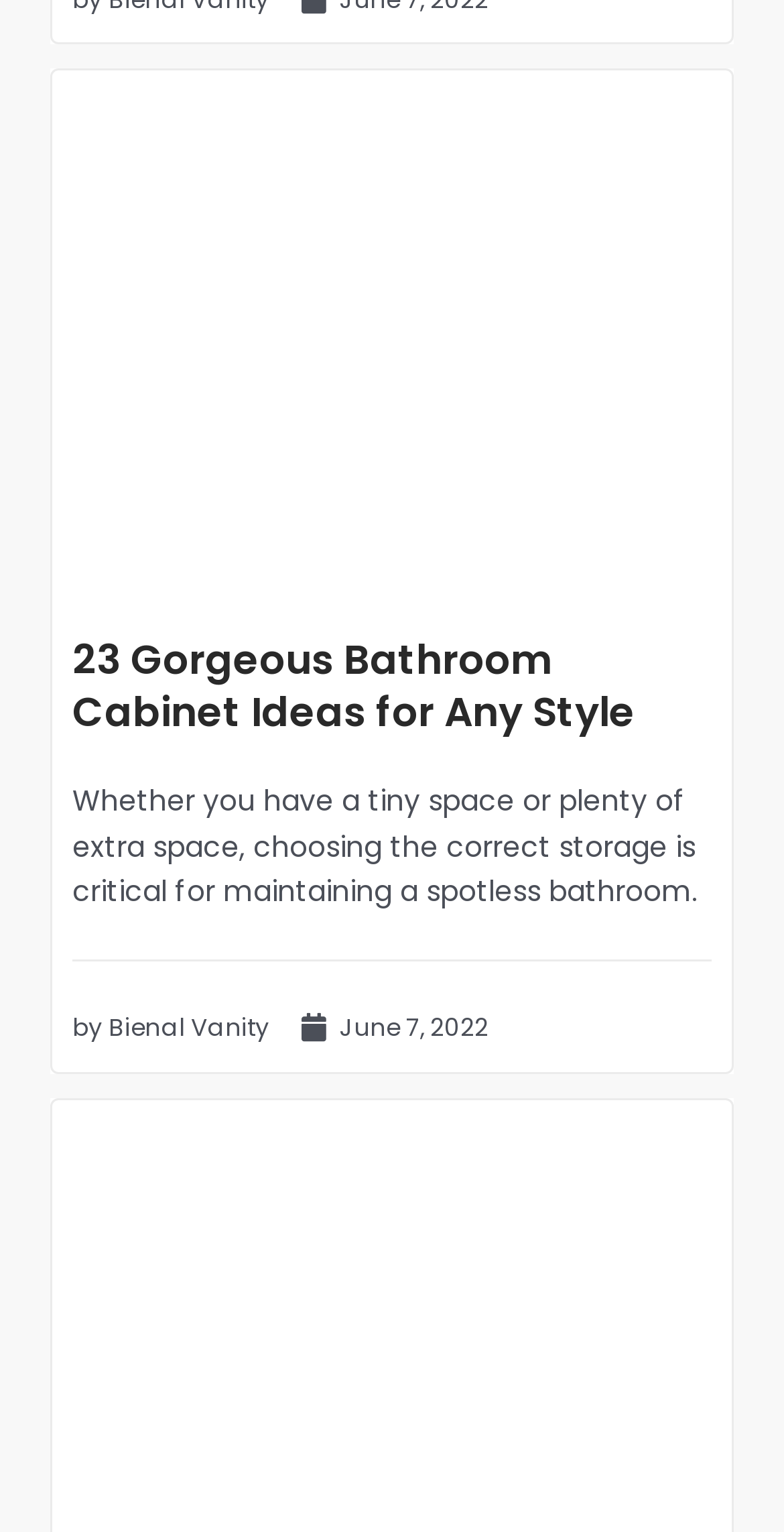Locate the bounding box coordinates of the element that should be clicked to fulfill the instruction: "follow the link to bathroom cabinet ideas".

[0.092, 0.413, 0.81, 0.484]